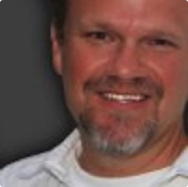Analyze the image and describe all the key elements you observe.

This image features a smiling man with a goatee, wearing a white shirt. The background is dark, contrasting with his bright appearance. He is identified as Bryan Ferre, who holds the position of Chief Marketing Officer and Director at Bryan Ferre Creative. His expertise encompasses brand management, social marketing, and customer engagement, indicating a strong focus on marketing strategies and customer interaction within business contexts. This image is part of a broader directory highlighting corporate experts available in various industries.